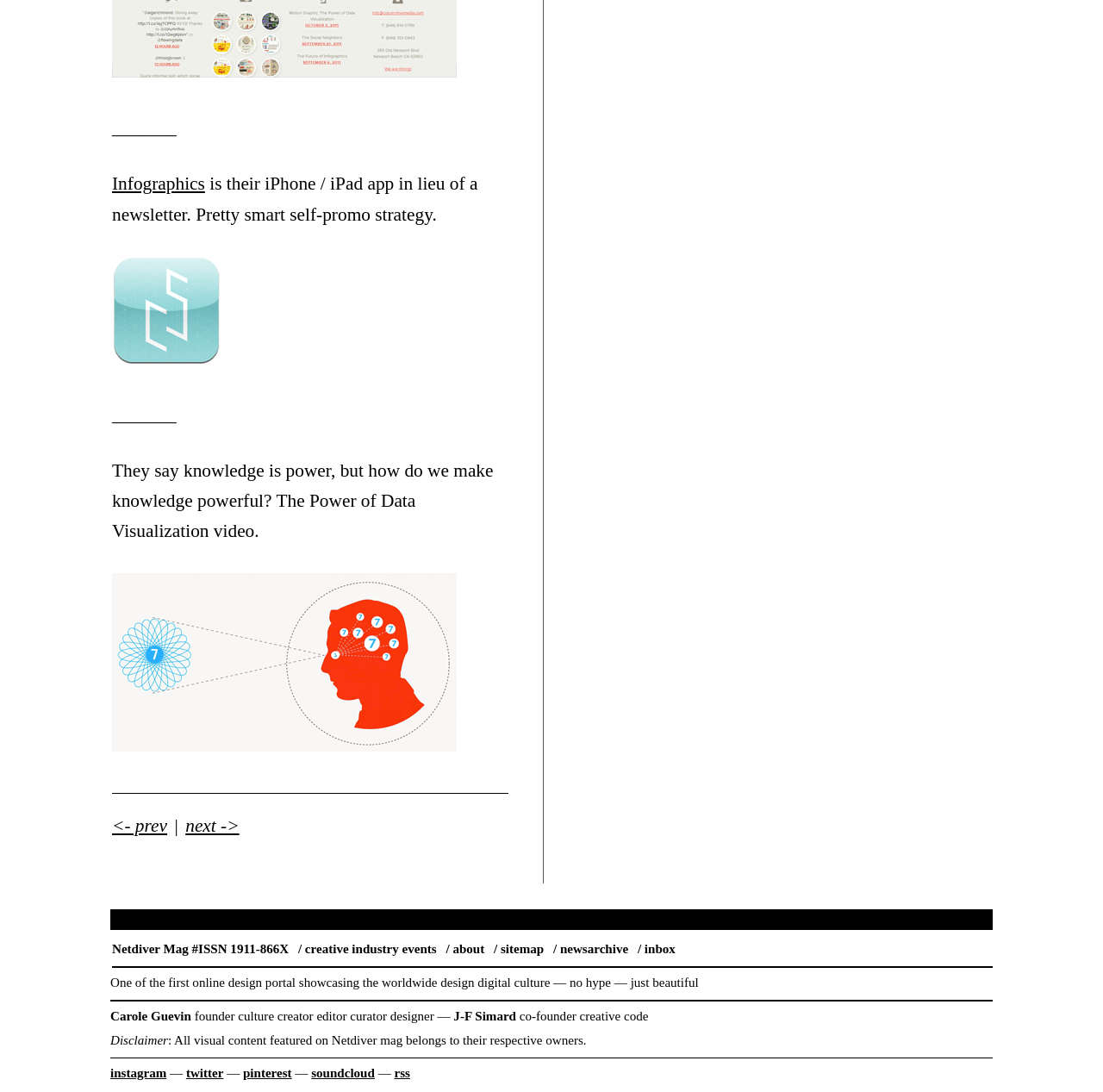Examine the screenshot and answer the question in as much detail as possible: What is the purpose of the 'next' and 'prev' links?

The 'next' and 'prev' links are used for navigation, allowing users to move to the next or previous page, as indicated by their positions and descriptions.